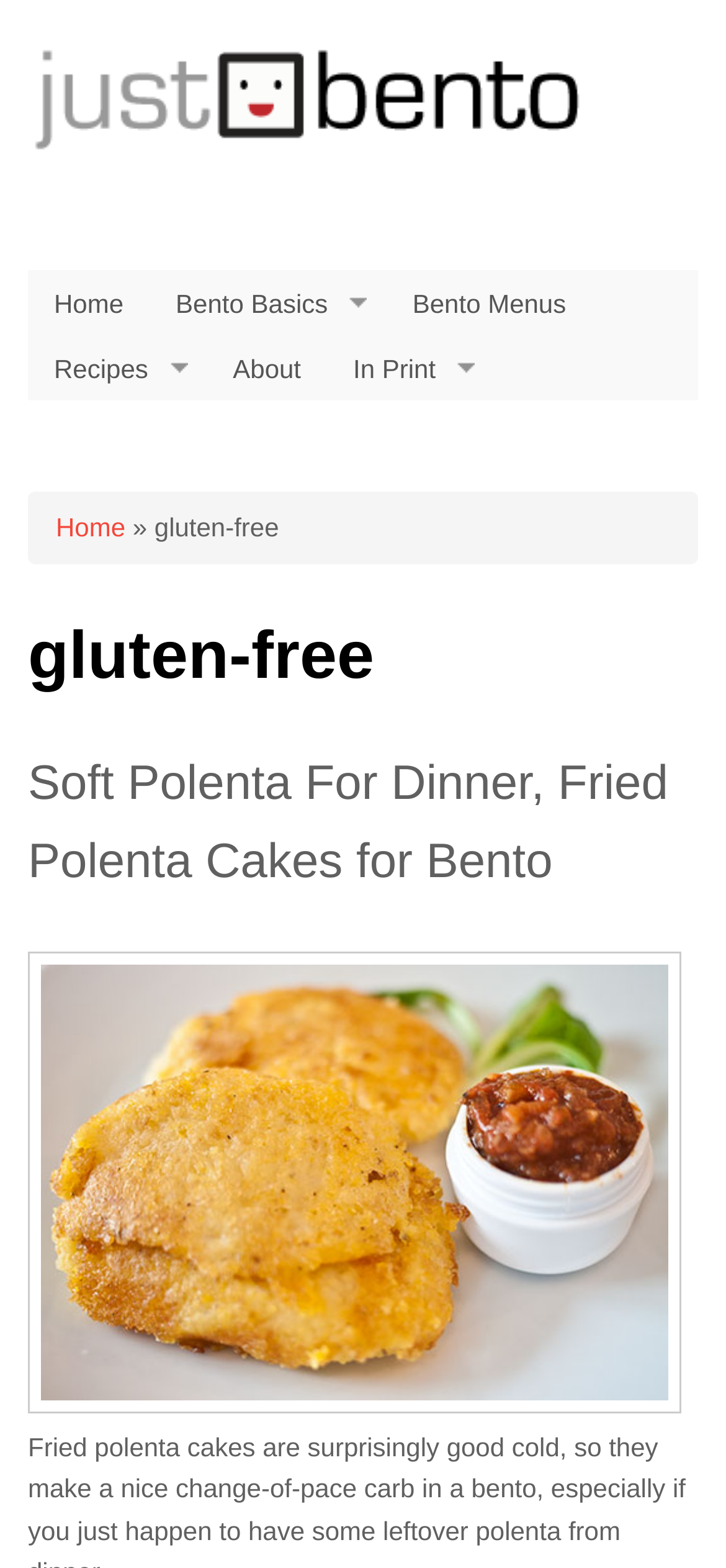Locate the bounding box coordinates of the element to click to perform the following action: 'read about gluten-free'. The coordinates should be given as four float values between 0 and 1, in the form of [left, top, right, bottom].

[0.038, 0.383, 0.962, 0.452]